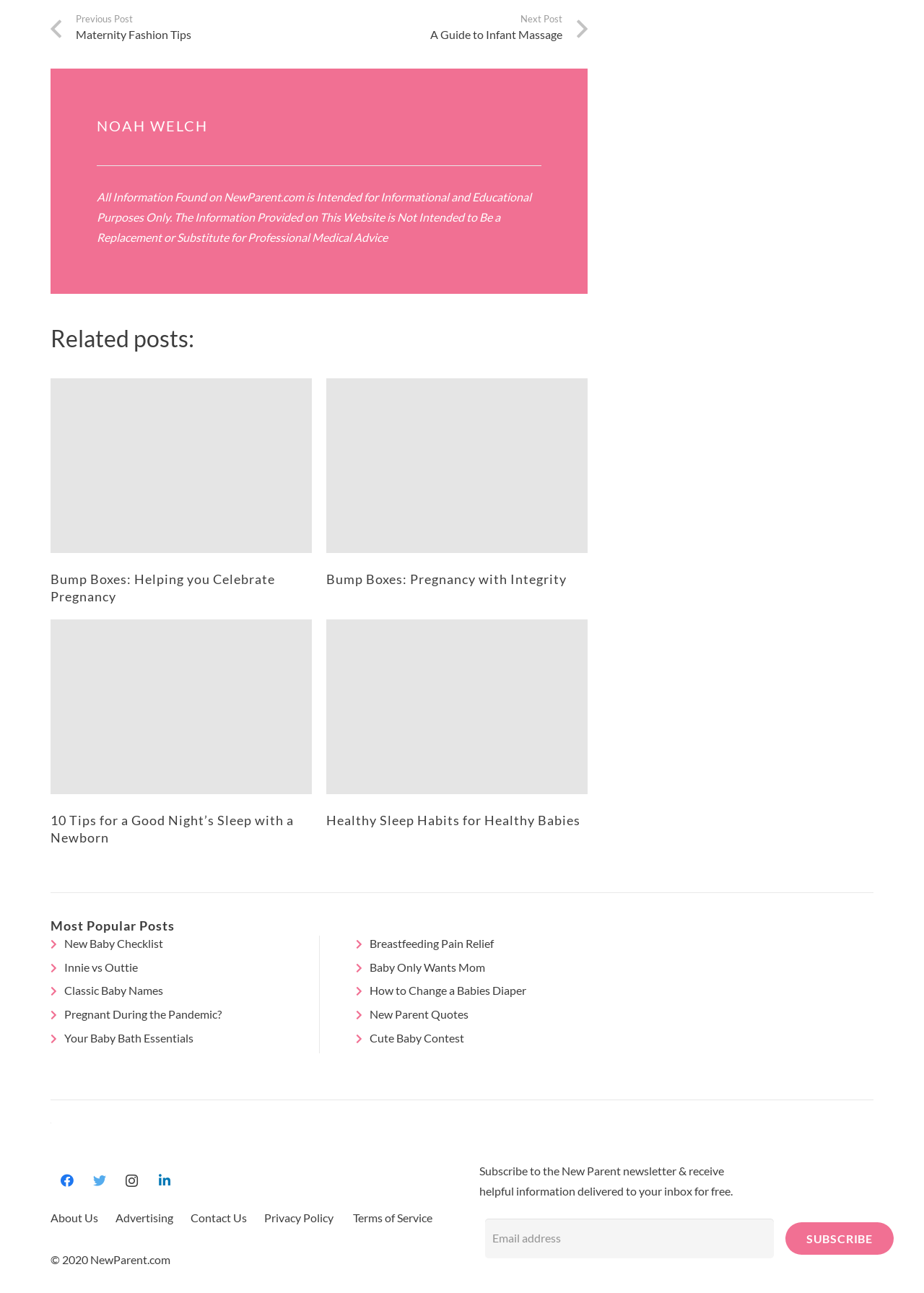Please specify the bounding box coordinates of the clickable region necessary for completing the following instruction: "Click the 'Continue to order' button". The coordinates must consist of four float numbers between 0 and 1, i.e., [left, top, right, bottom].

None